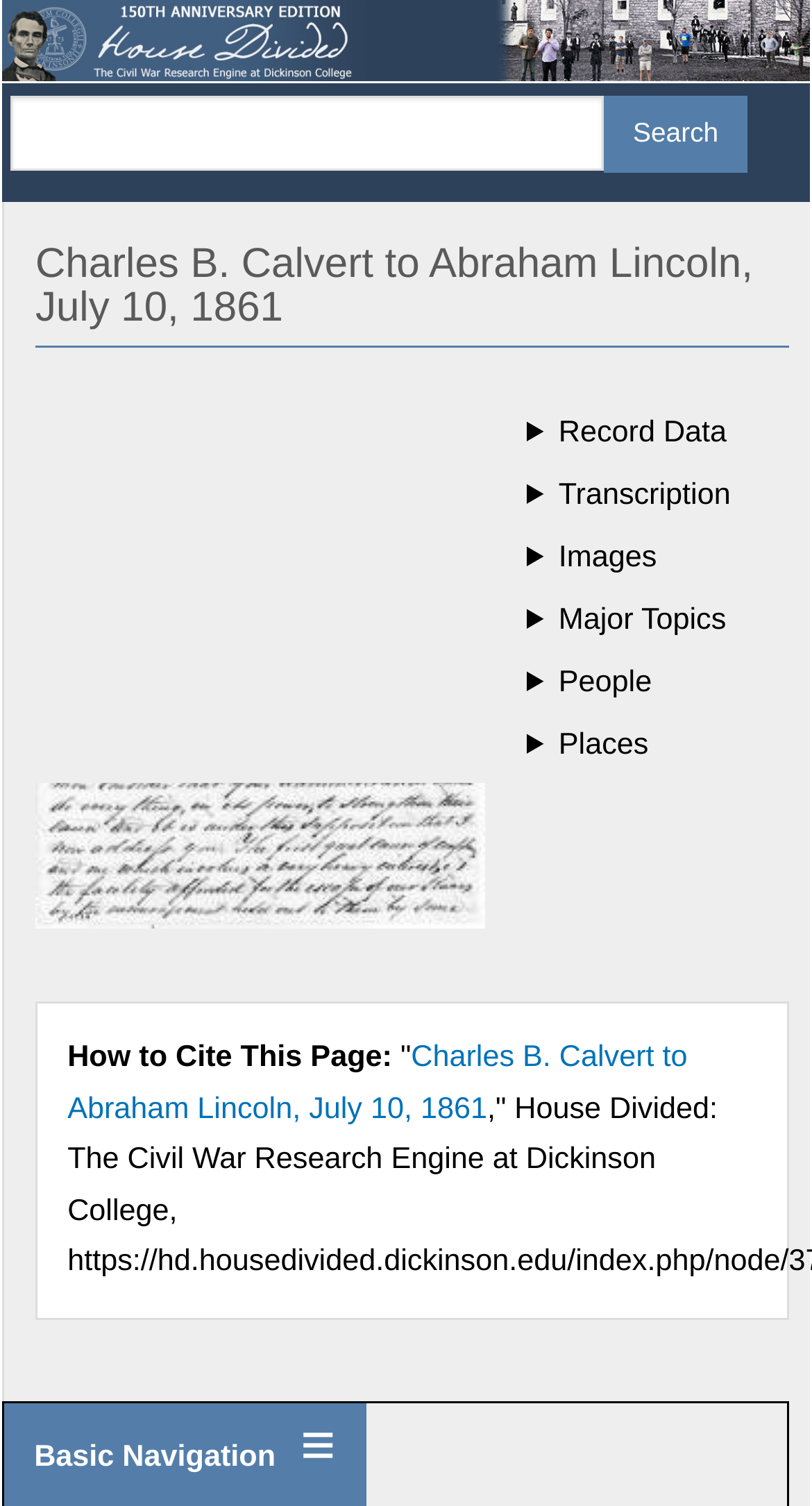From the webpage screenshot, predict the bounding box coordinates (top-left x, top-left y, bottom-right x, bottom-right y) for the UI element described here: Transcription

[0.044, 0.313, 0.972, 0.354]